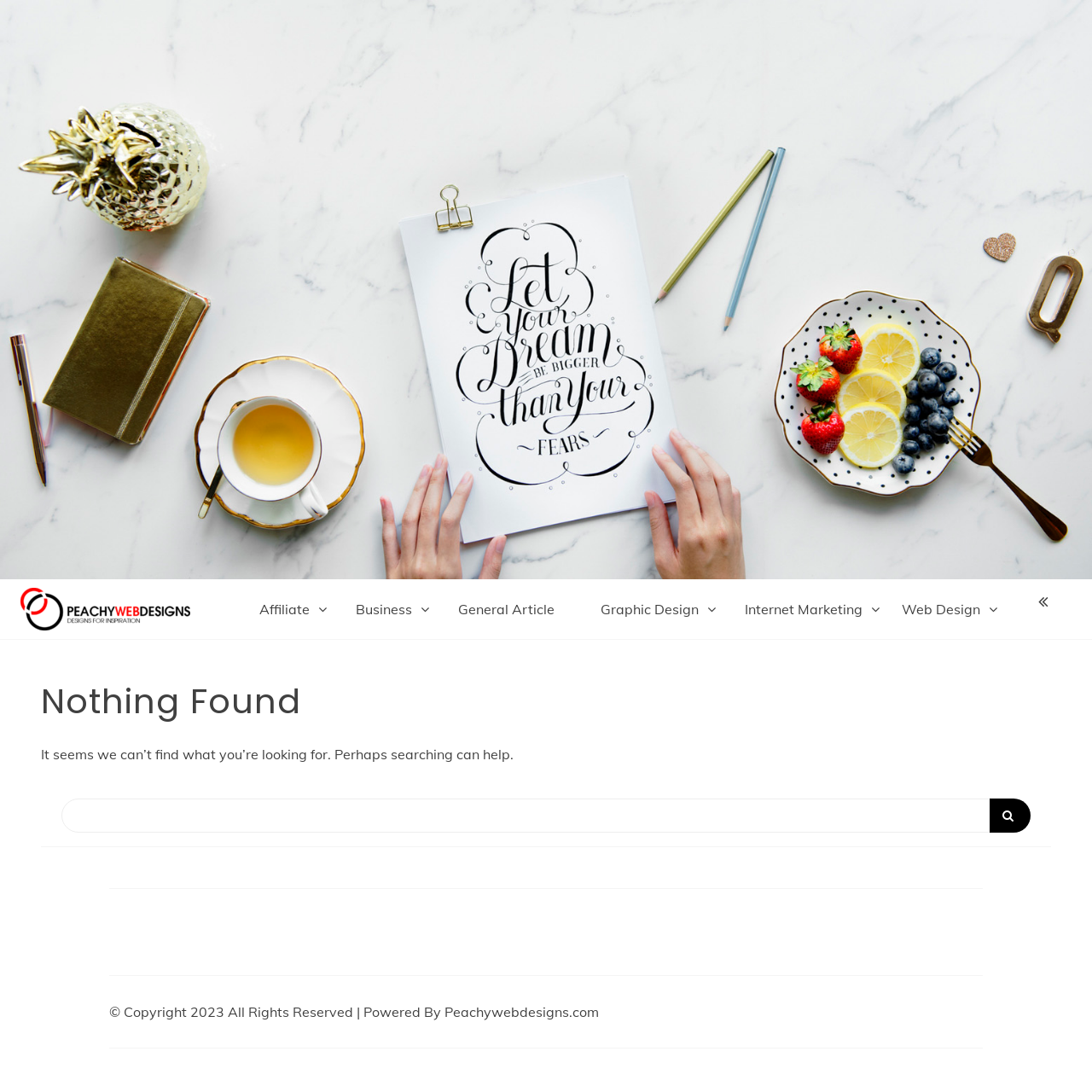Please identify and generate the text content of the webpage's main heading.

Peachy Web Designs